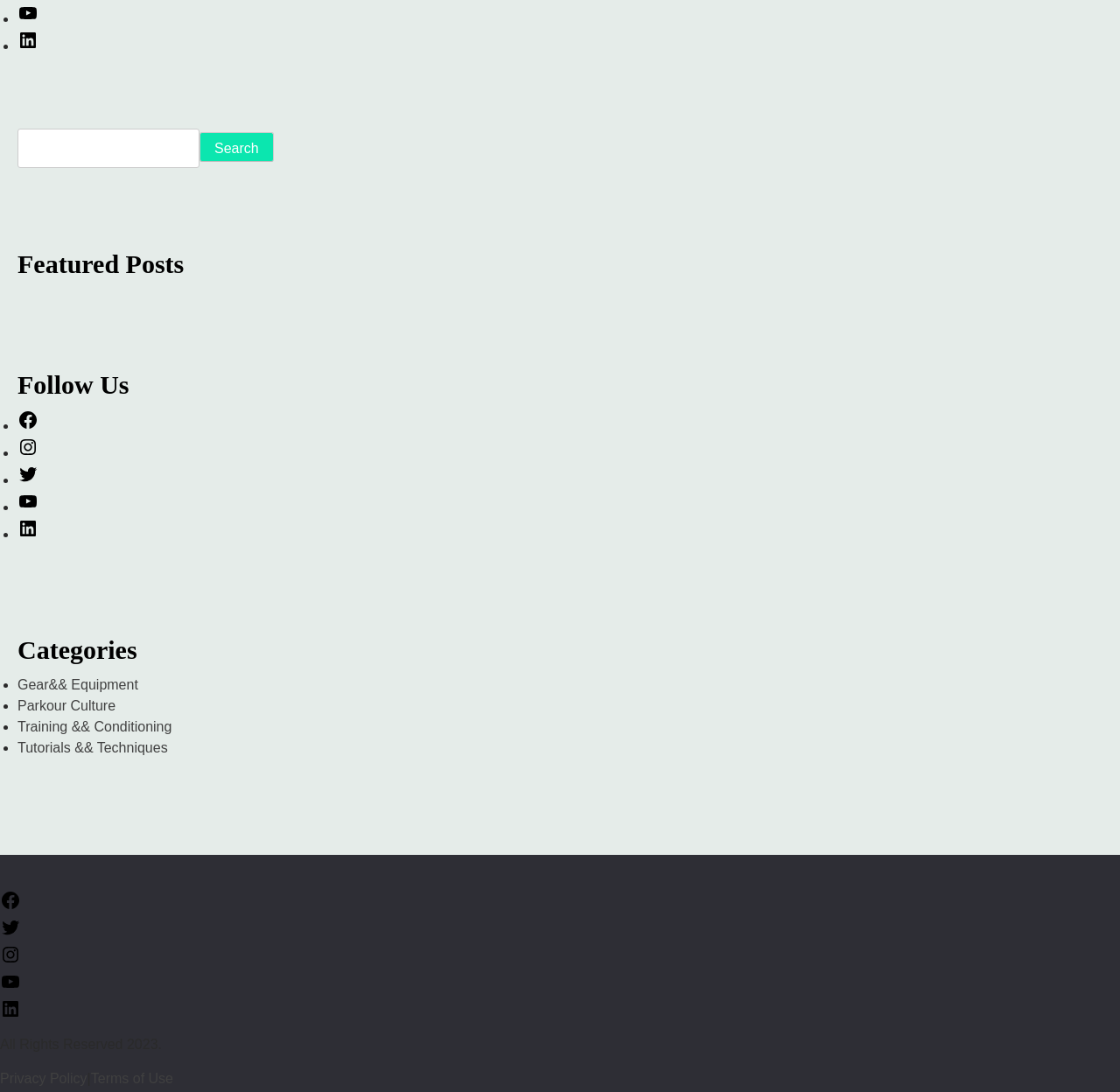How many search boxes are there?
Provide a detailed and extensive answer to the question.

I searched for the search box by looking for the element with the text 'Search' and found one search box with a button next to it.